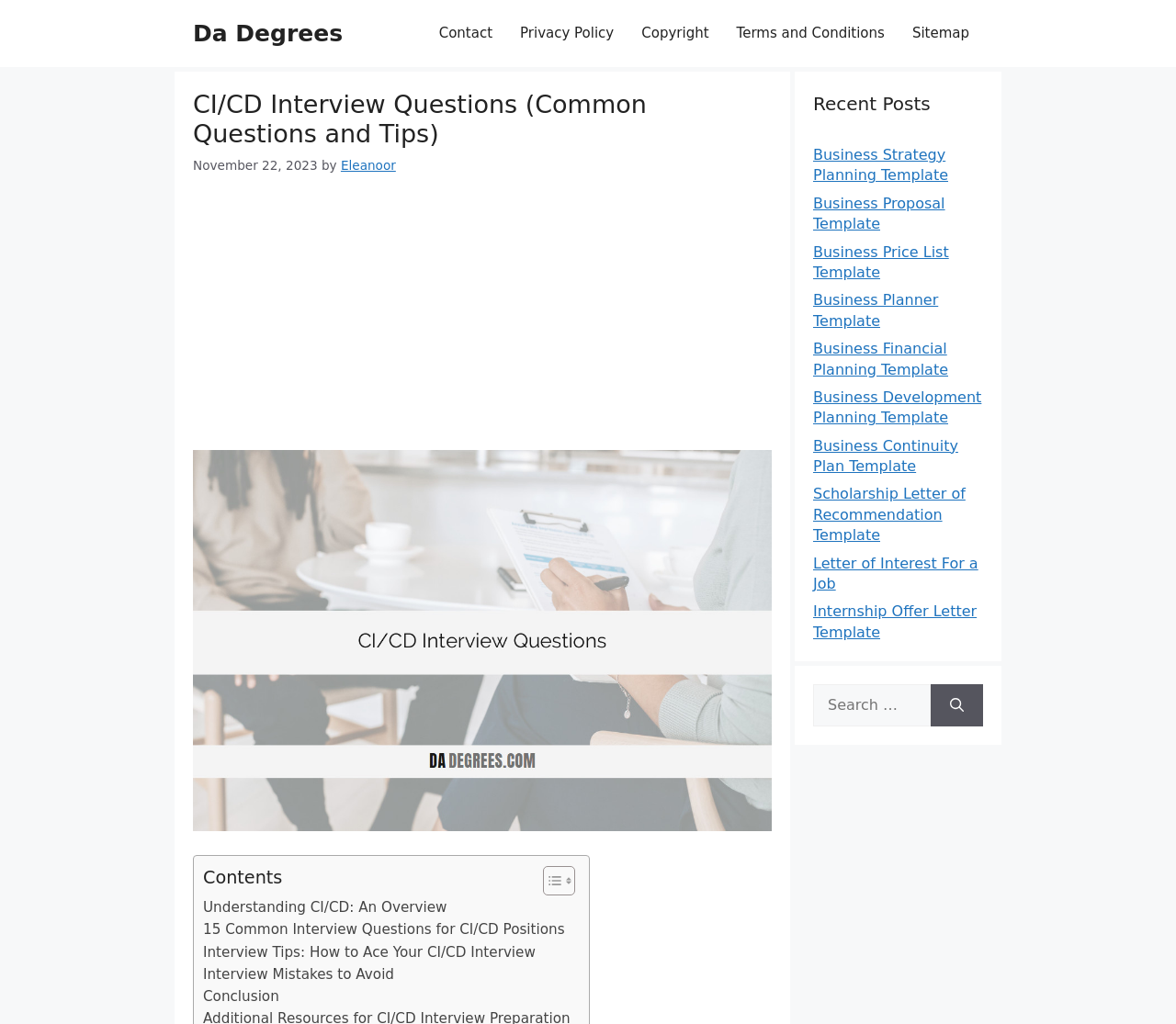Please identify the bounding box coordinates of the clickable area that will fulfill the following instruction: "Navigate to the 'CI/CD Interview Questions' page". The coordinates should be in the format of four float numbers between 0 and 1, i.e., [left, top, right, bottom].

[0.164, 0.798, 0.656, 0.816]